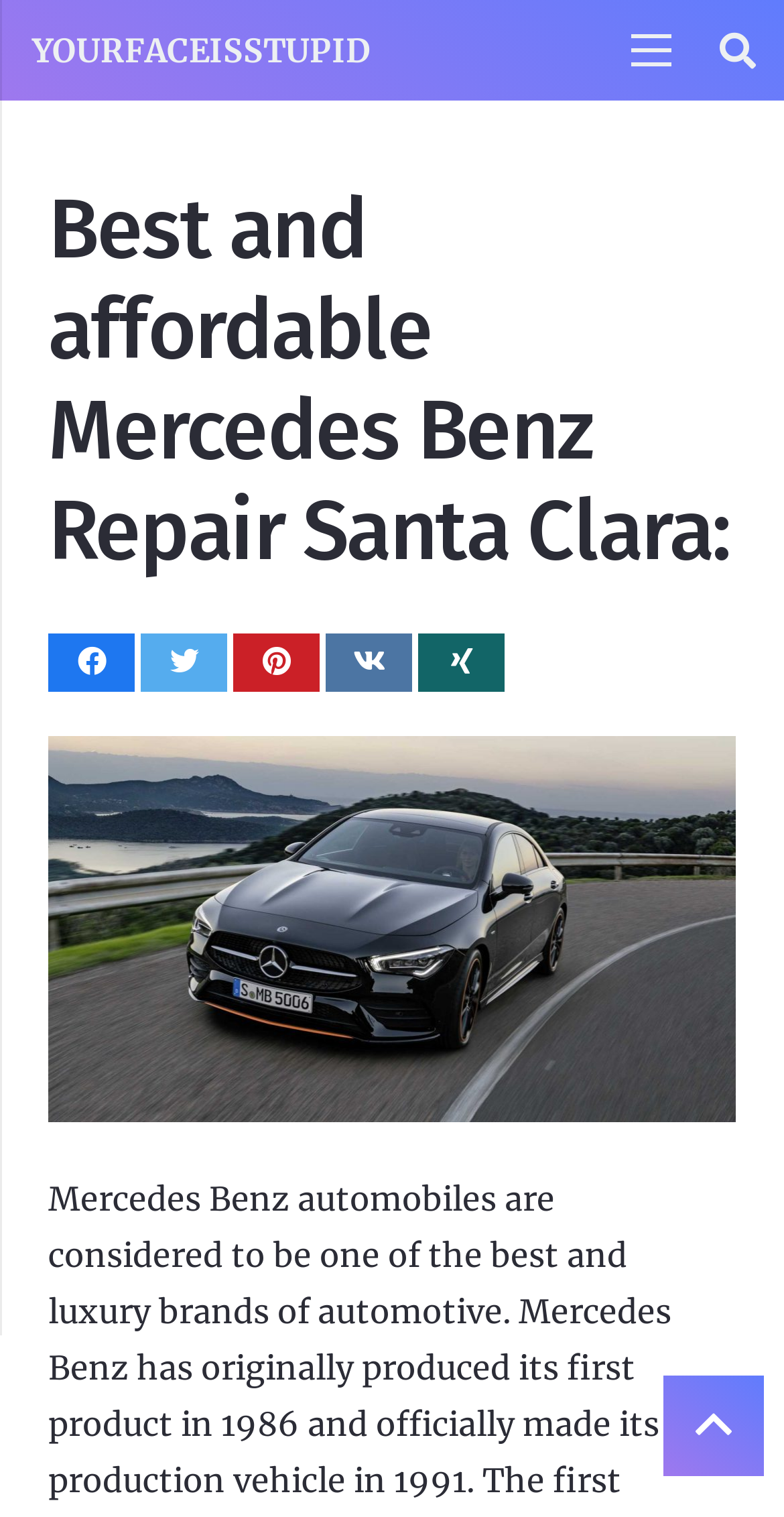Give a one-word or short phrase answer to the question: 
What is the logo above the heading?

Mercedes Benz